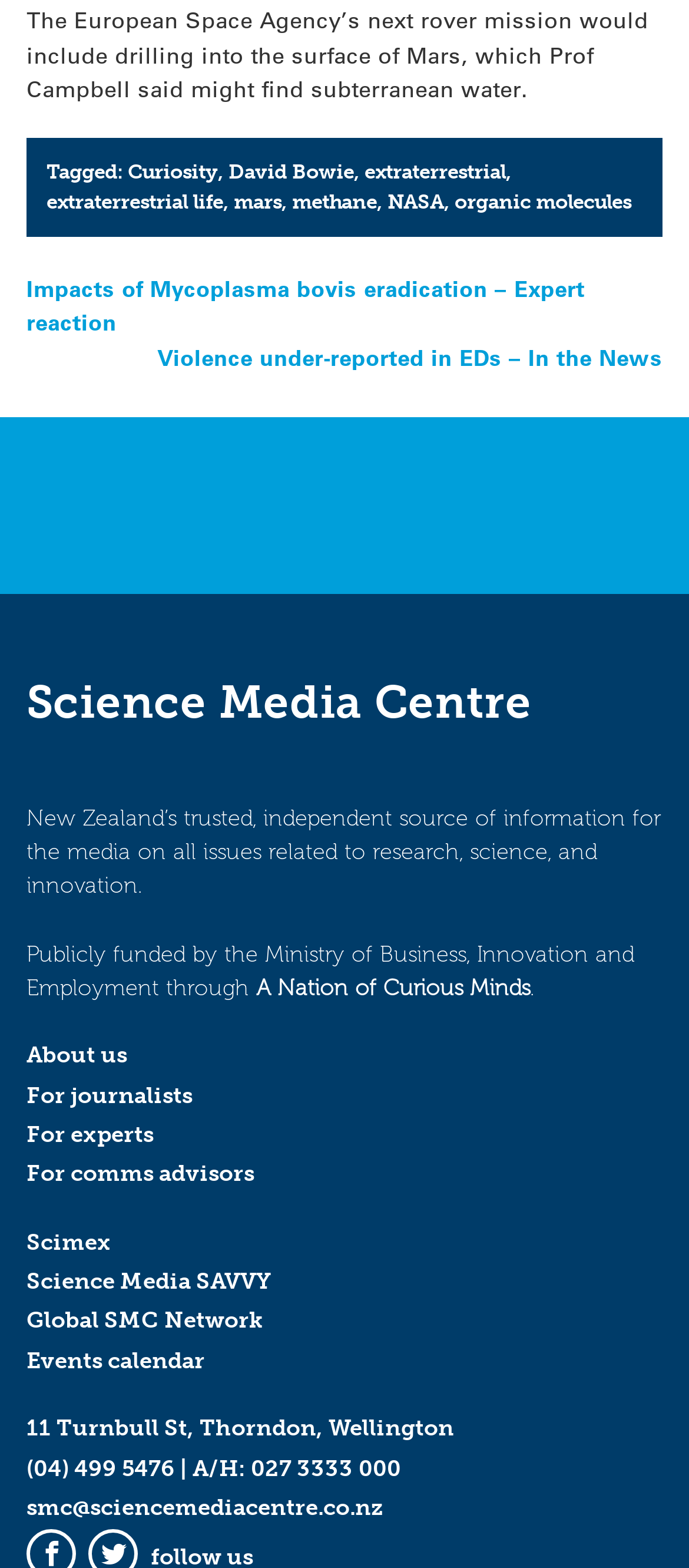Review the image closely and give a comprehensive answer to the question: What is the purpose of the organization?

The purpose of the organization can be determined by reading the static text element that describes the organization as 'New Zealand’s trusted, independent source of information for the media on all issues related to research, science, and innovation'.